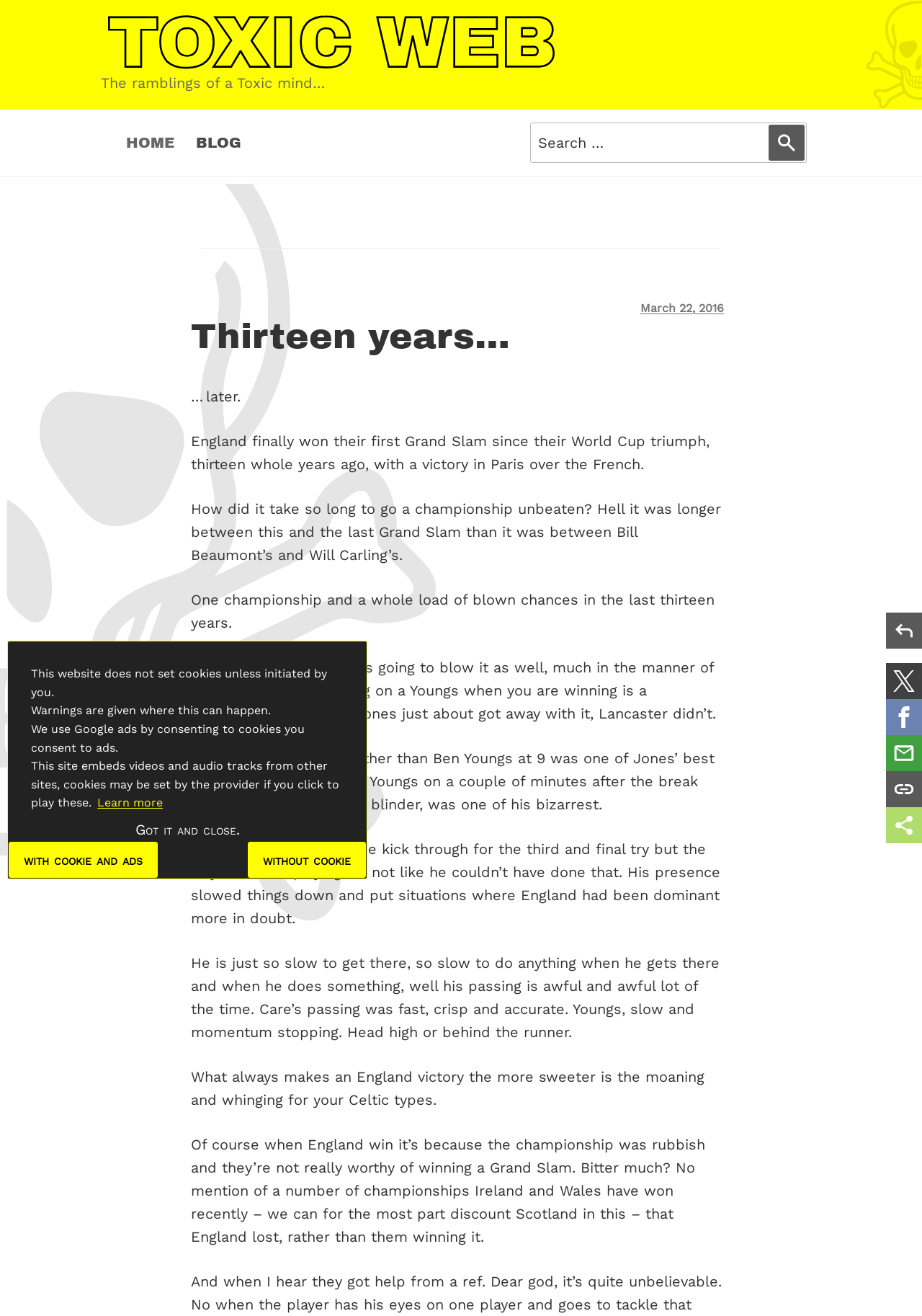Pinpoint the bounding box coordinates of the element to be clicked to execute the instruction: "Click the 'Share this' button".

[0.961, 0.613, 1.0, 0.641]